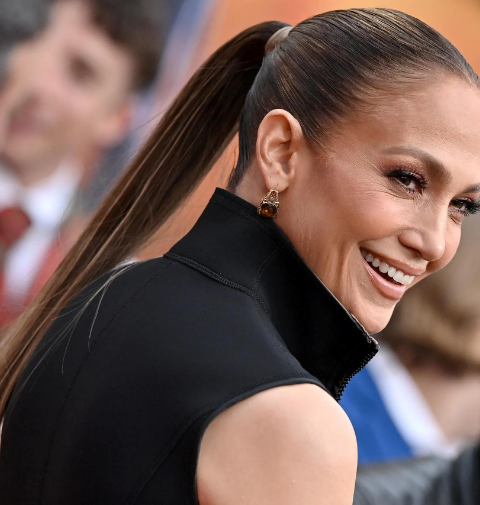Offer an in-depth description of the image shown.

The image captures a moment featuring Jennifer Lopez, showcasing her radiant smile and elegant style. She is dressed in a sleek, form-fitting black outfit, paired with delicate earrings that add a touch of glamour. Her long, smooth hair is styled in a high ponytail, emphasizing her graceful neckline and enhanced by the form of her outfit. The background hints at a lively event, with blurred figures suggesting a glamorous atmosphere typical of red carpet appearances. This moment embodies the charm and confidence for which Lopez is well-known, perfectly complementing the article titled "Jennifer Lopez’s Shocking Smoking Habit Revealed," published on February 4, 2024.